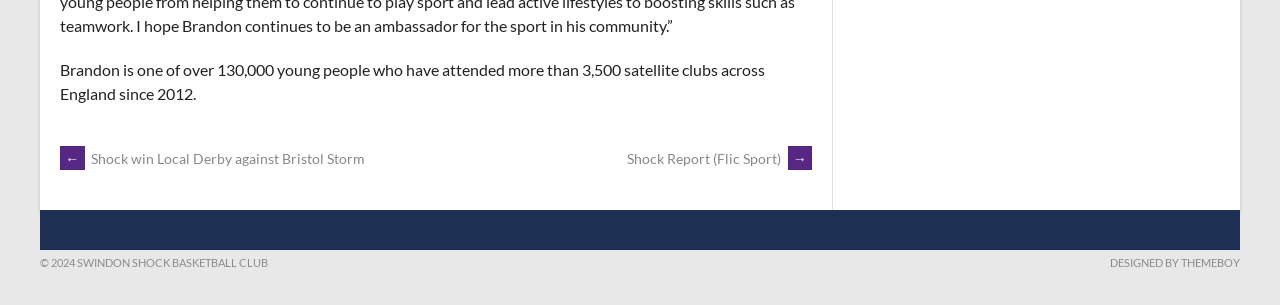What is the direction of the navigation?
Based on the image, give a one-word or short phrase answer.

POST